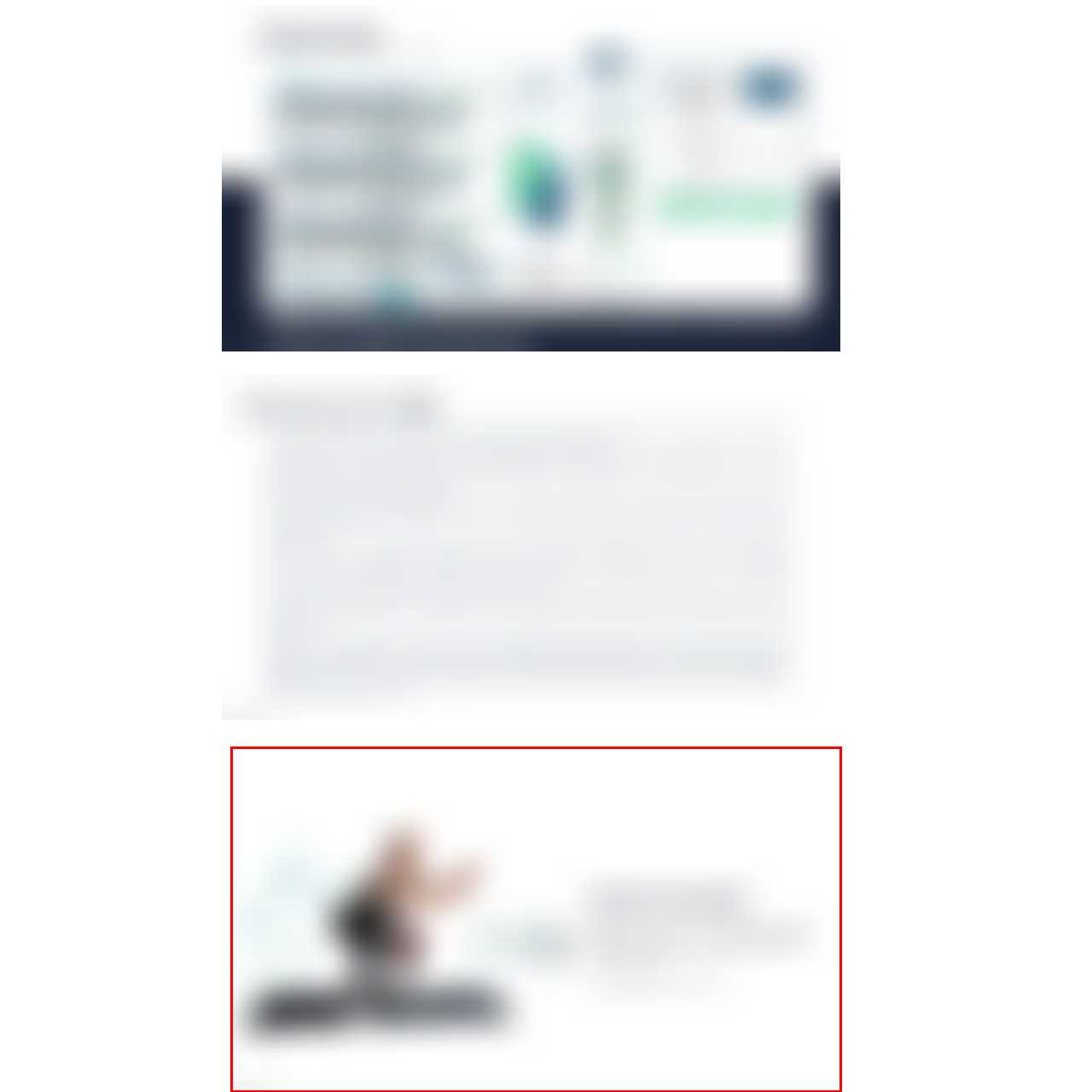Offer a detailed description of the content within the red-framed image.

The image features a person in a dynamic pose, seemingly engaged in an interactive or instructive context. With one arm raised and a confident expression, they appear to be addressing an audience or presenting information. In the background, the composition includes soft, blurred graphics that might represent a themed presentation or brainstorming session. To the right of the individual, text overlays suggest a professional or academic tone, likely summarizing key points or themes connected to their presentation. Overall, the image conveys a strong sense of engagement and communication, highlighting the importance of effective presentation skills.